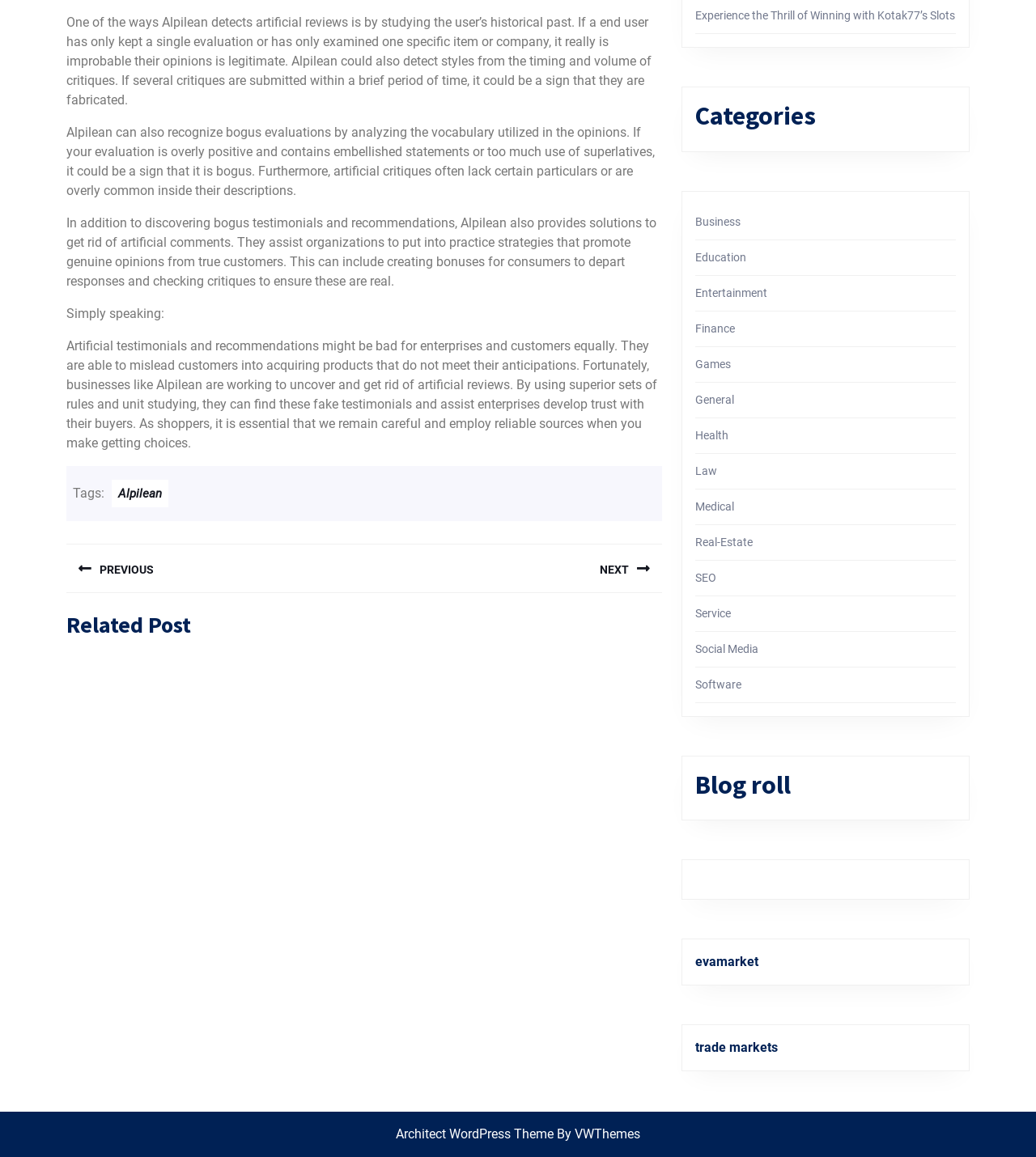Bounding box coordinates are given in the format (top-left x, top-left y, bottom-right x, bottom-right y). All values should be floating point numbers between 0 and 1. Provide the bounding box coordinate for the UI element described as: Alpilean

[0.108, 0.415, 0.162, 0.438]